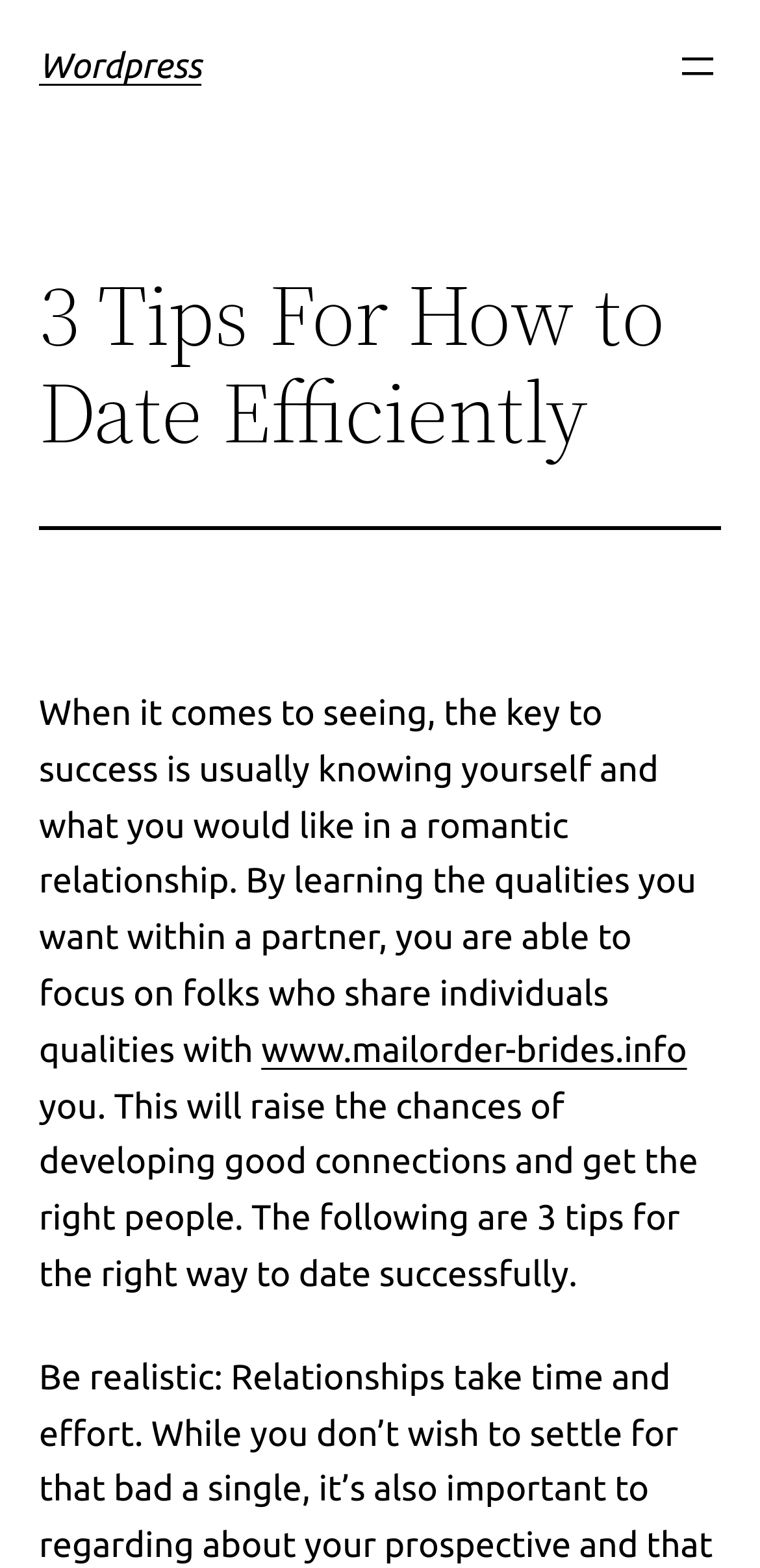Locate the UI element described by aria-label="Open menu" in the provided webpage screenshot. Return the bounding box coordinates in the format (top-left x, top-left y, bottom-right x, bottom-right y), ensuring all values are between 0 and 1.

[0.887, 0.028, 0.949, 0.058]